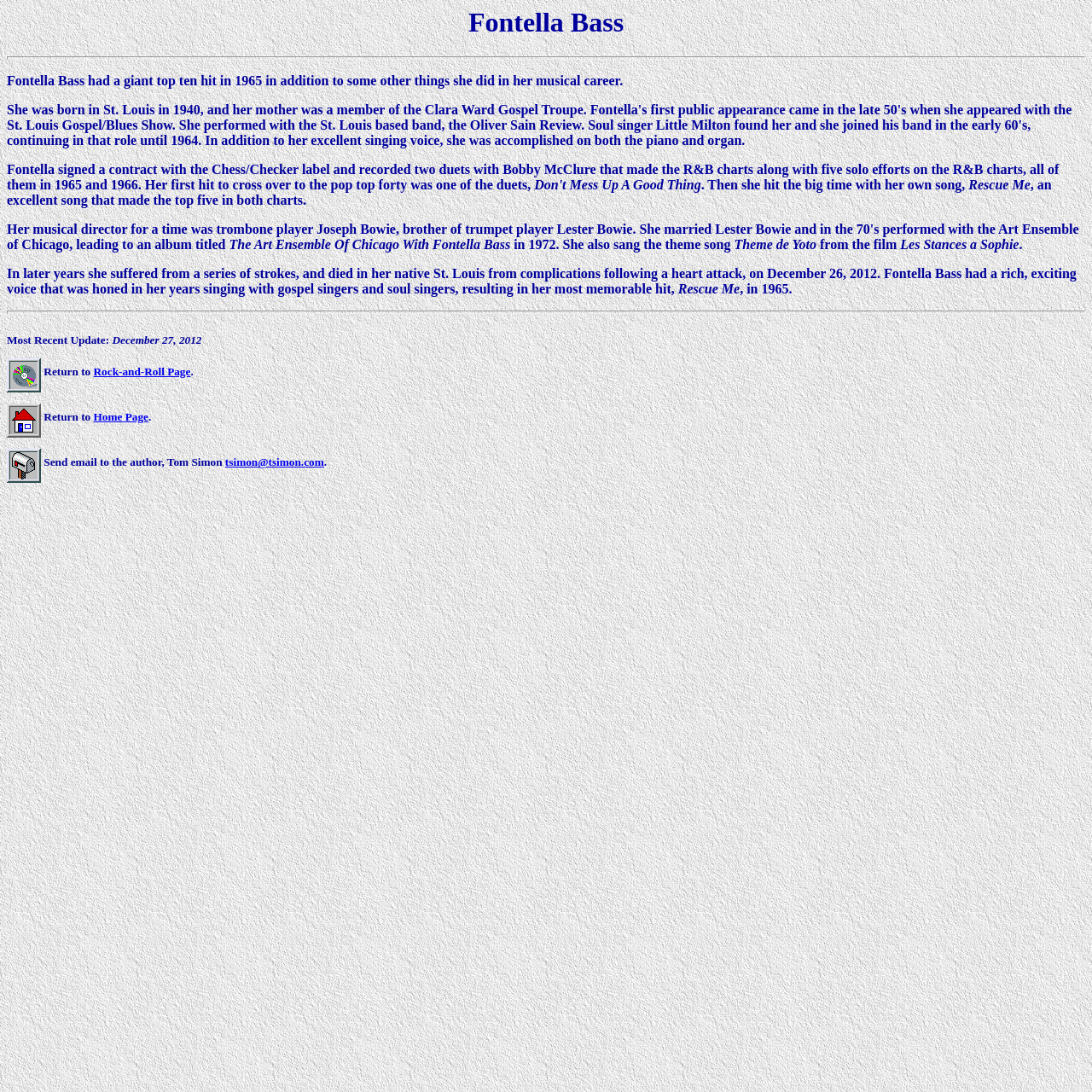Determine the bounding box coordinates (top-left x, top-left y, bottom-right x, bottom-right y) of the UI element described in the following text: Home Page

[0.086, 0.376, 0.136, 0.388]